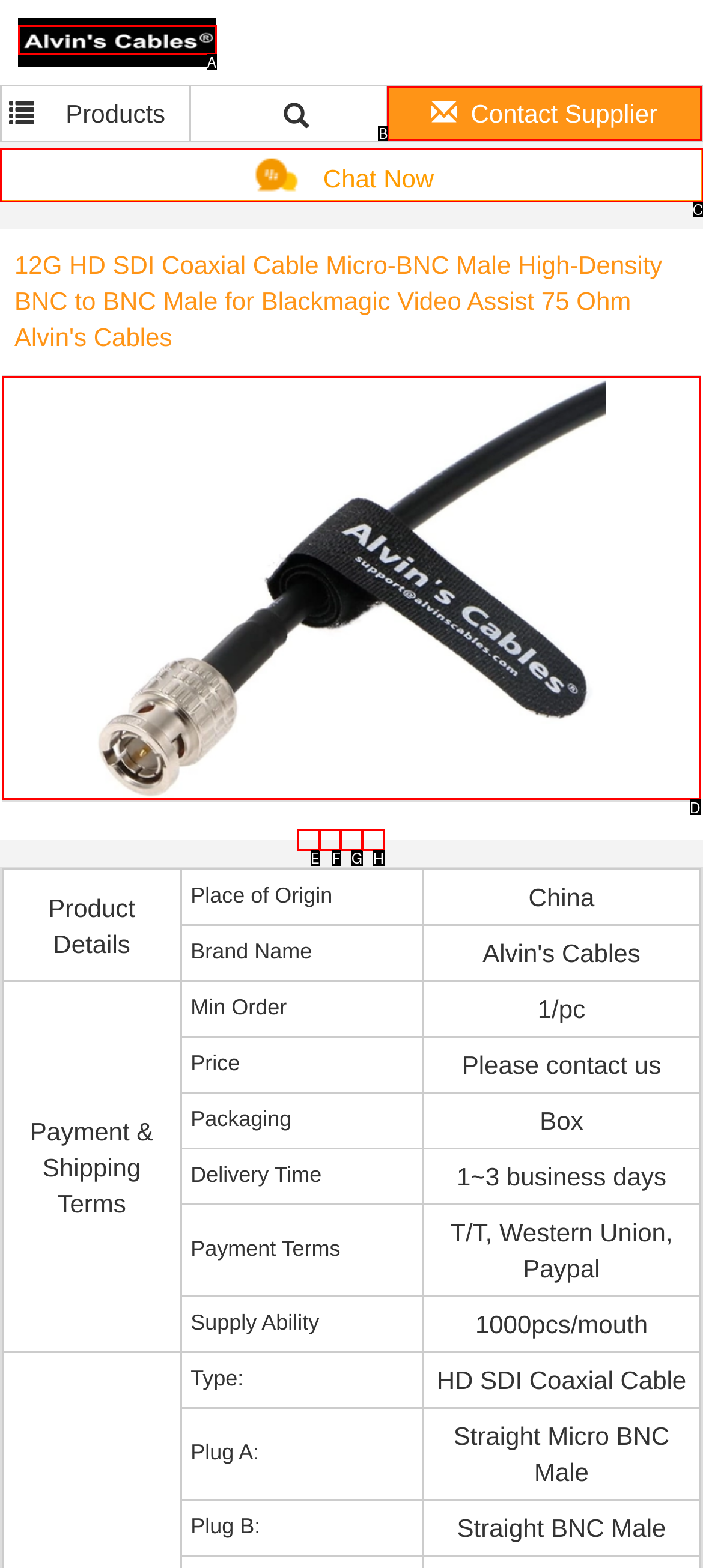Given the task: View product details, point out the letter of the appropriate UI element from the marked options in the screenshot.

D